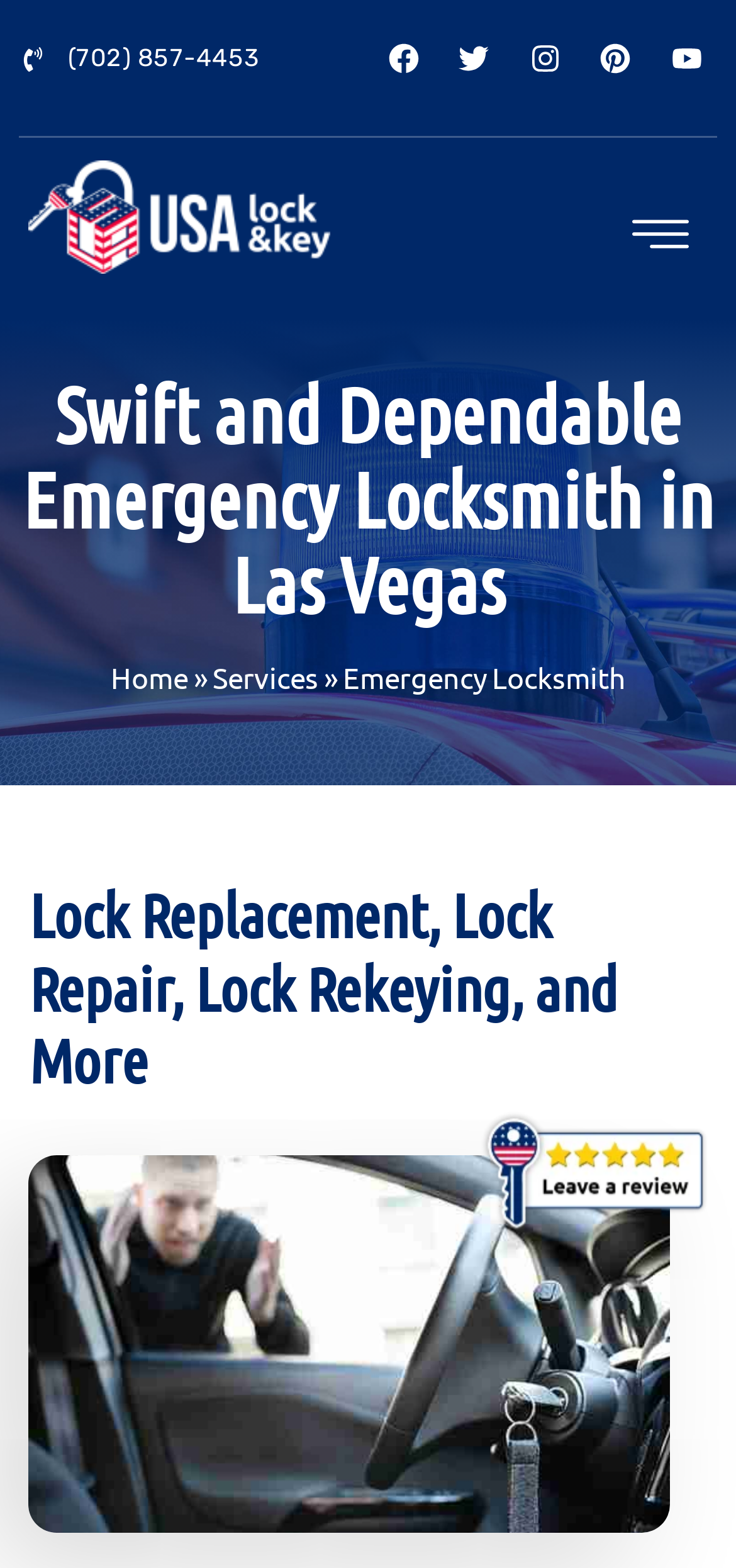What is the call-to-action at the bottom of the webpage?
Respond to the question with a single word or phrase according to the image.

Leave a review